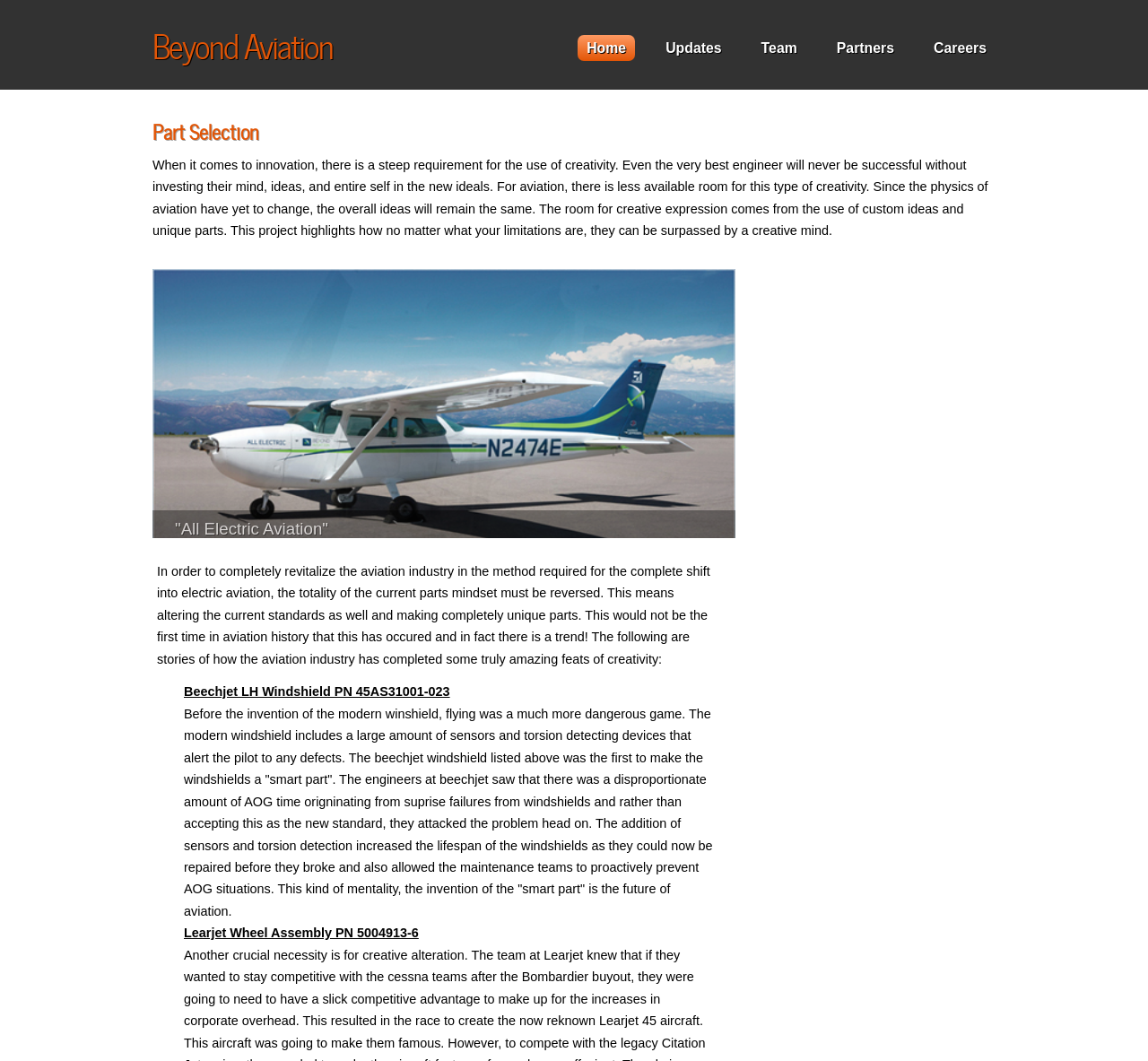What is the main goal of the Beyond Aviation project?
Based on the screenshot, provide your answer in one word or phrase.

Revitalize aviation industry